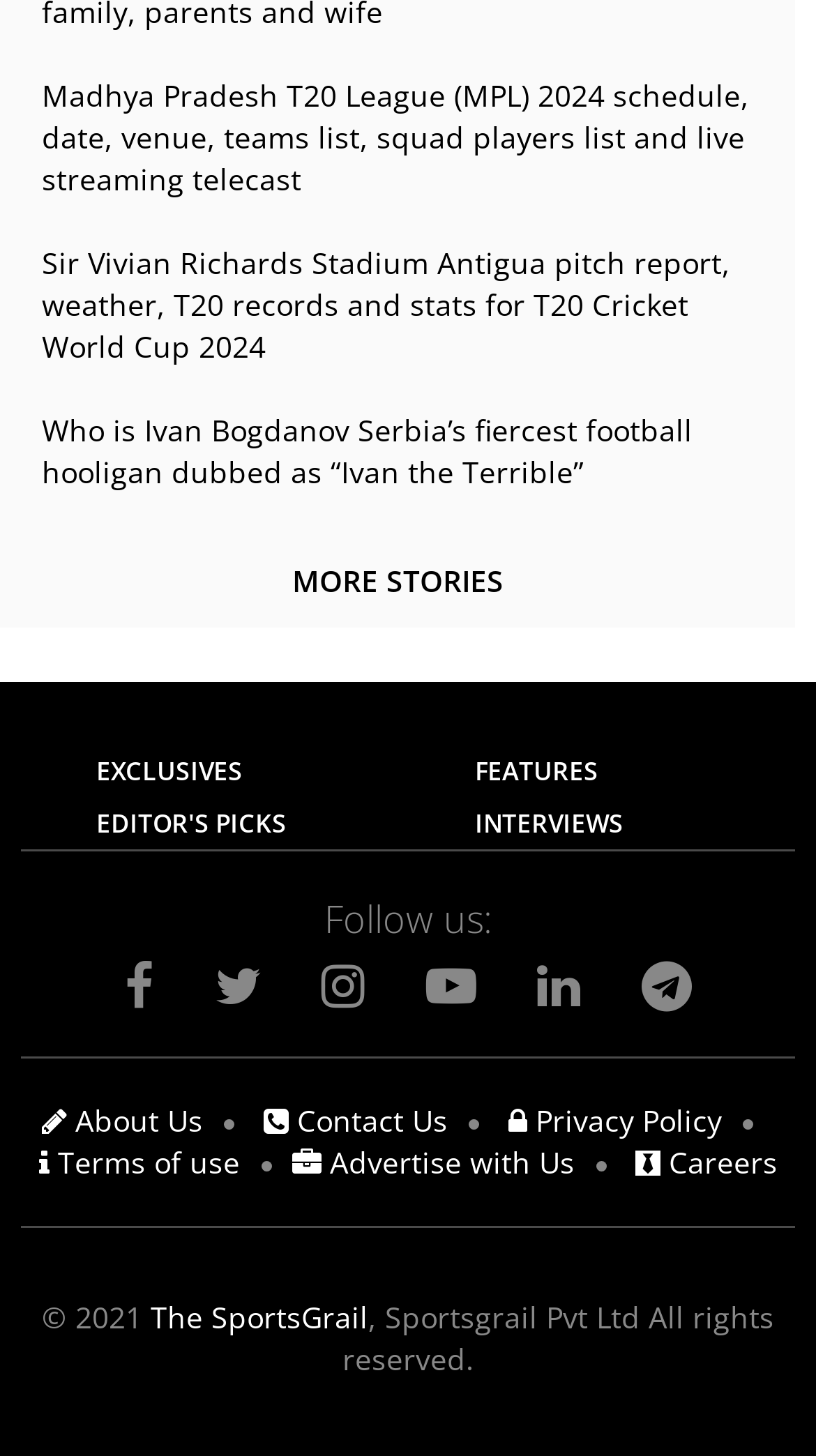Based on the element description: "About Us", identify the bounding box coordinates for this UI element. The coordinates must be four float numbers between 0 and 1, listed as [left, top, right, bottom].

[0.051, 0.755, 0.313, 0.783]